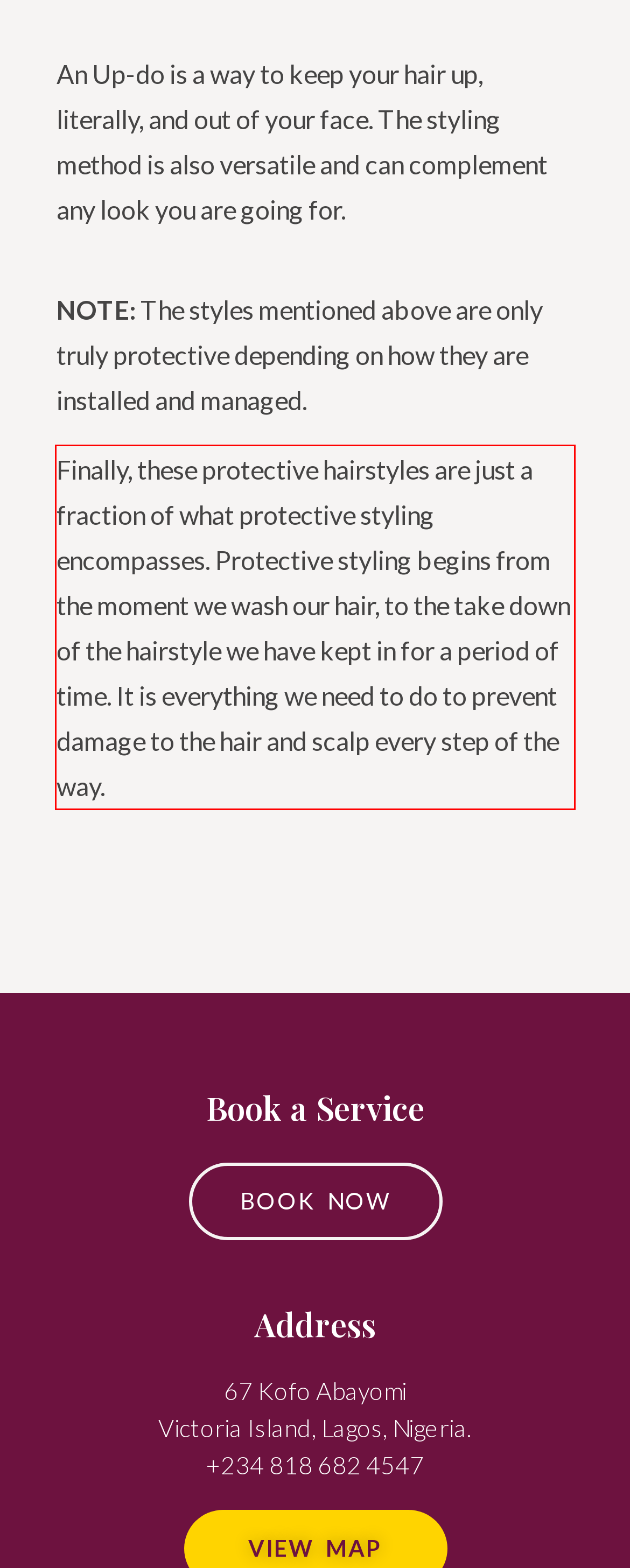Given a screenshot of a webpage containing a red rectangle bounding box, extract and provide the text content found within the red bounding box.

Finally, these protective hairstyles are just a fraction of what protective styling encompasses. Protective styling begins from the moment we wash our hair, to the take down of the hairstyle we have kept in for a period of time. It is everything we need to do to prevent damage to the hair and scalp every step of the way.